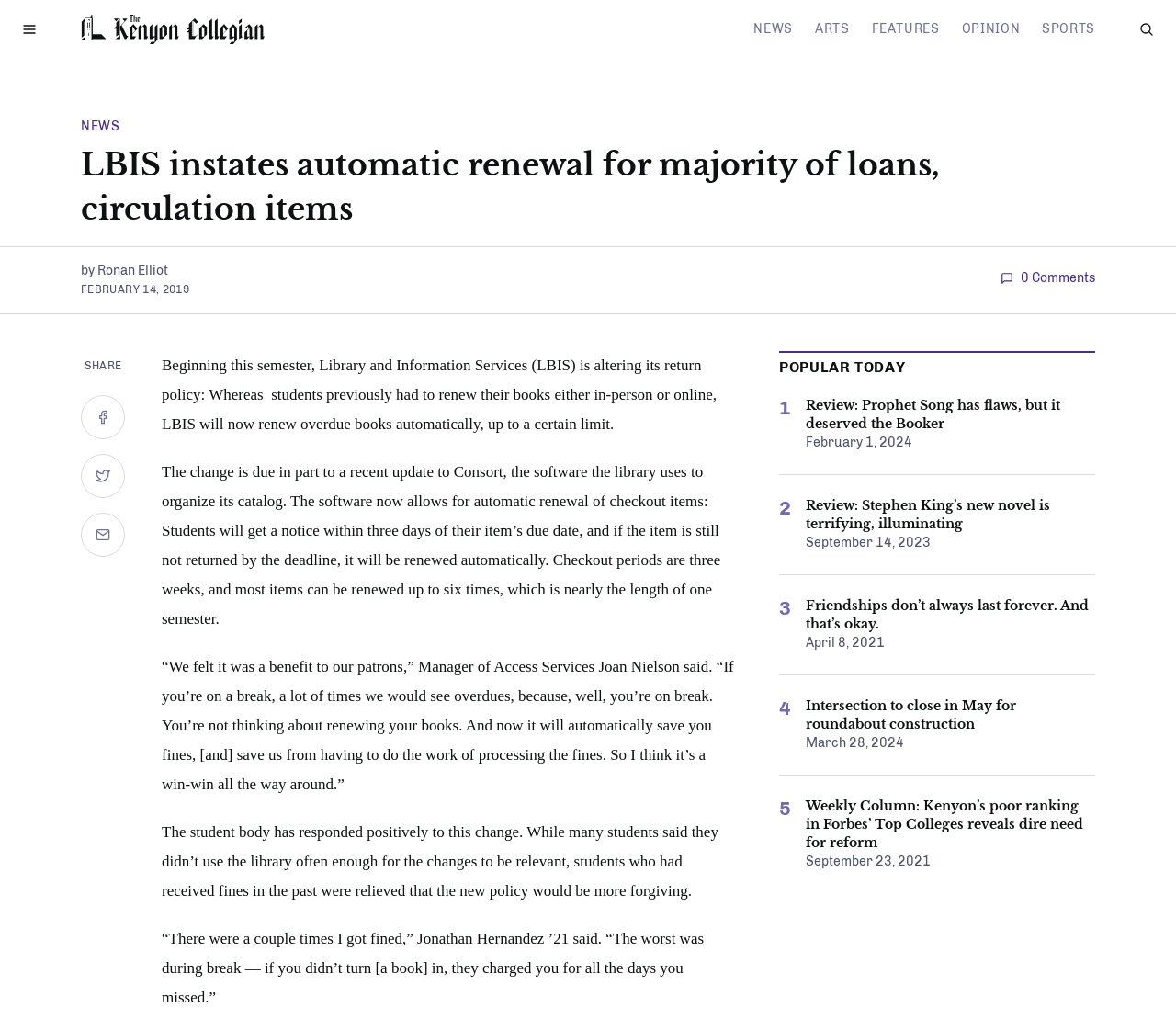Find the bounding box coordinates for the UI element whose description is: "News". The coordinates should be four float numbers between 0 and 1, in the format [left, top, right, bottom].

[0.641, 0.0, 0.674, 0.058]